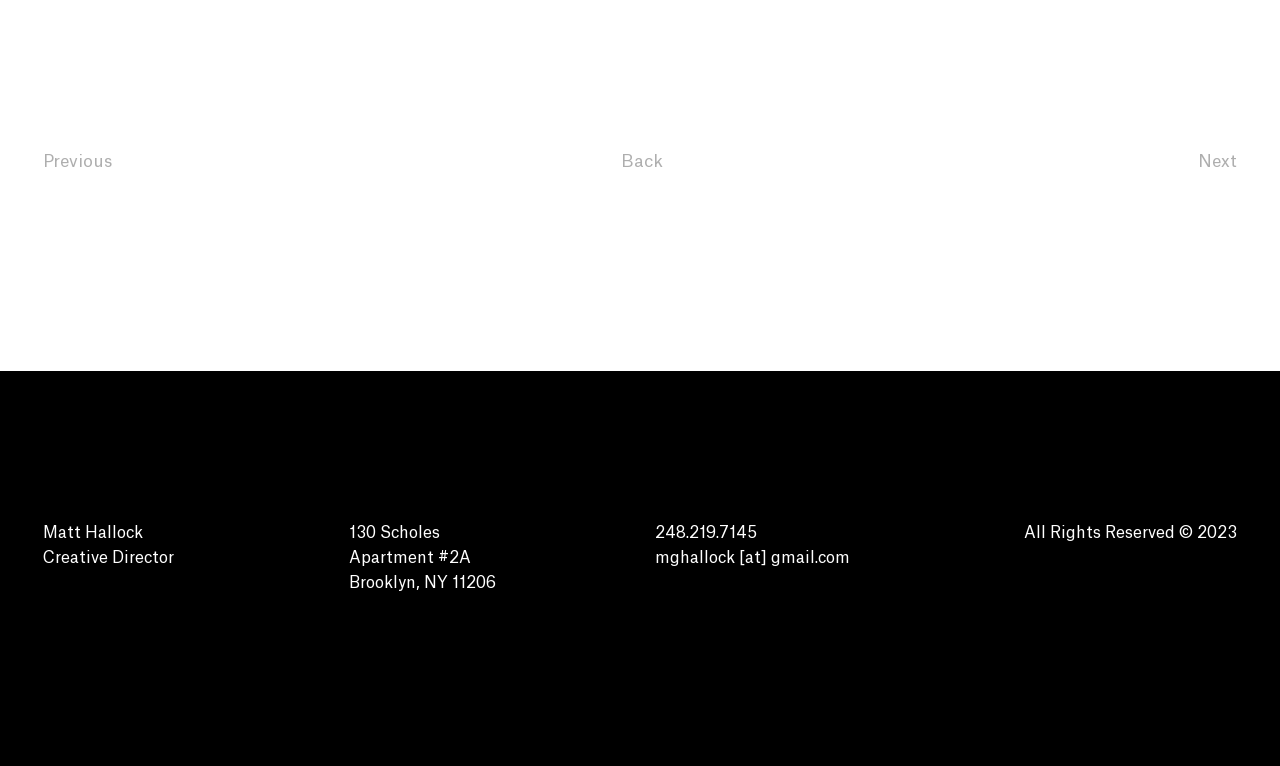Give a one-word or short phrase answer to this question: 
What is the city of the address?

Brooklyn